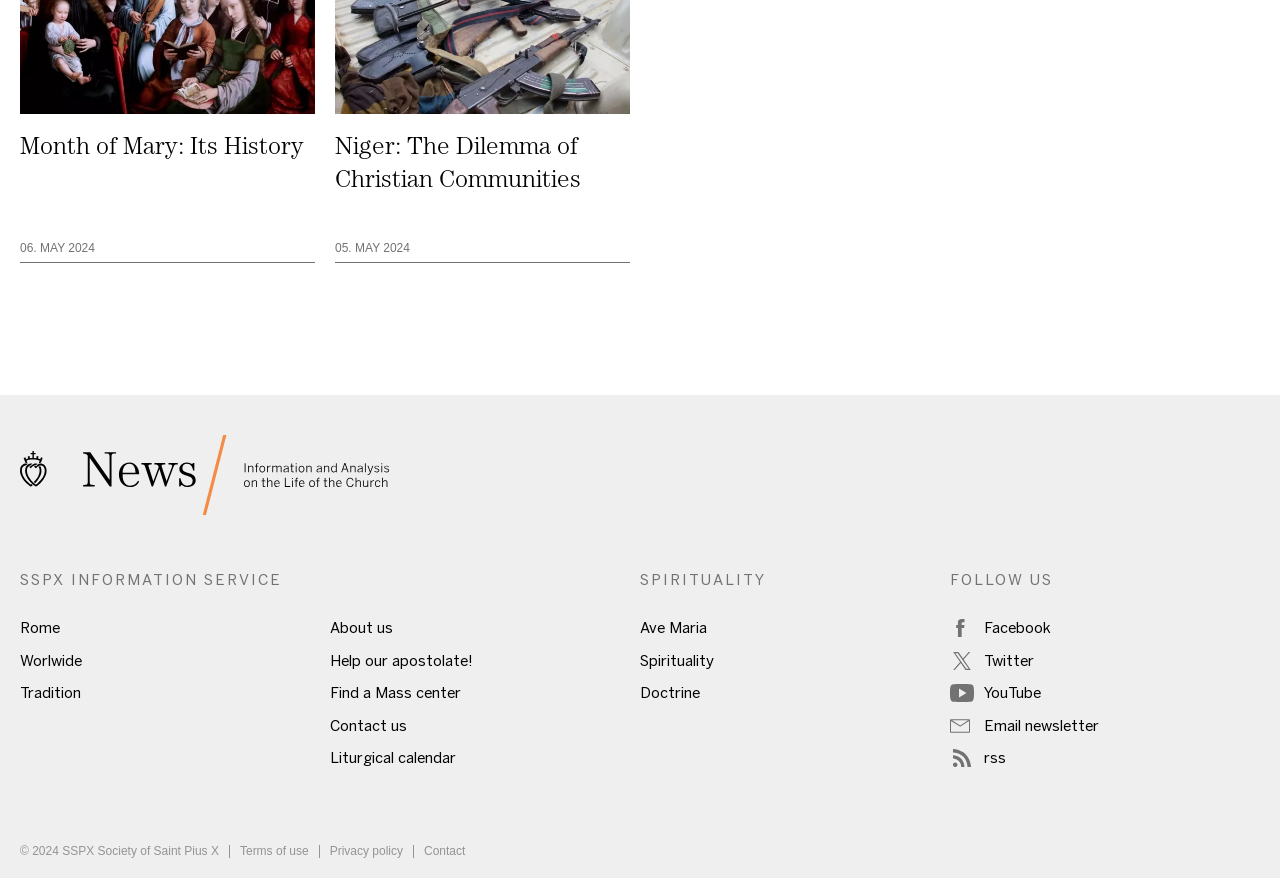Provide a thorough and detailed response to the question by examining the image: 
What is the purpose of the link 'Help our apostolate!'?

I inferred the purpose of the link by looking at the text 'Help our apostolate!' and understanding that it is a call to action to support the organization.